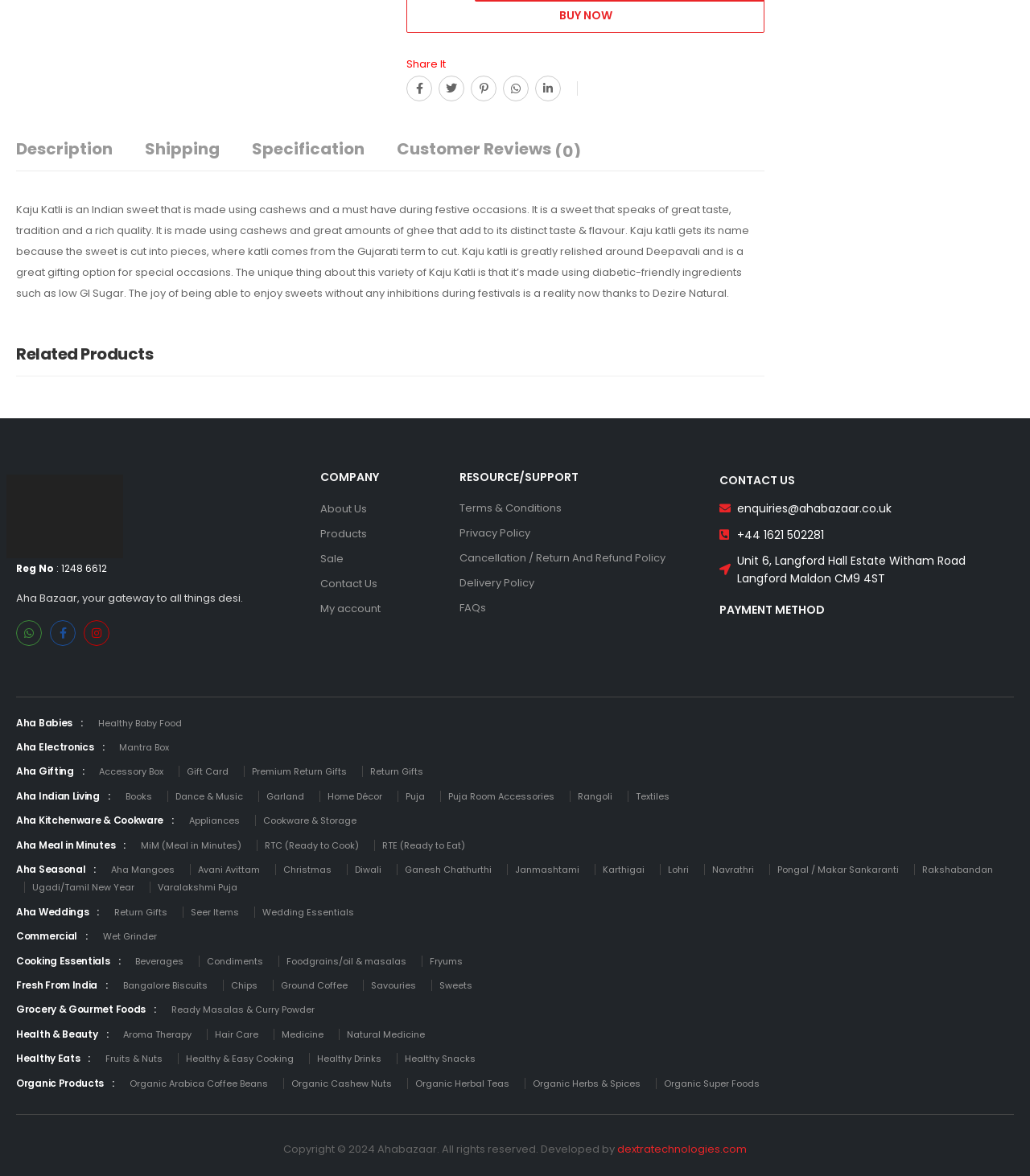What is the purpose of the 'Related Products' section?
Please respond to the question thoroughly and include all relevant details.

The 'Related Products' section is likely intended to show products that are similar to the one being described on the page, allowing users to explore other options that might be of interest to them.